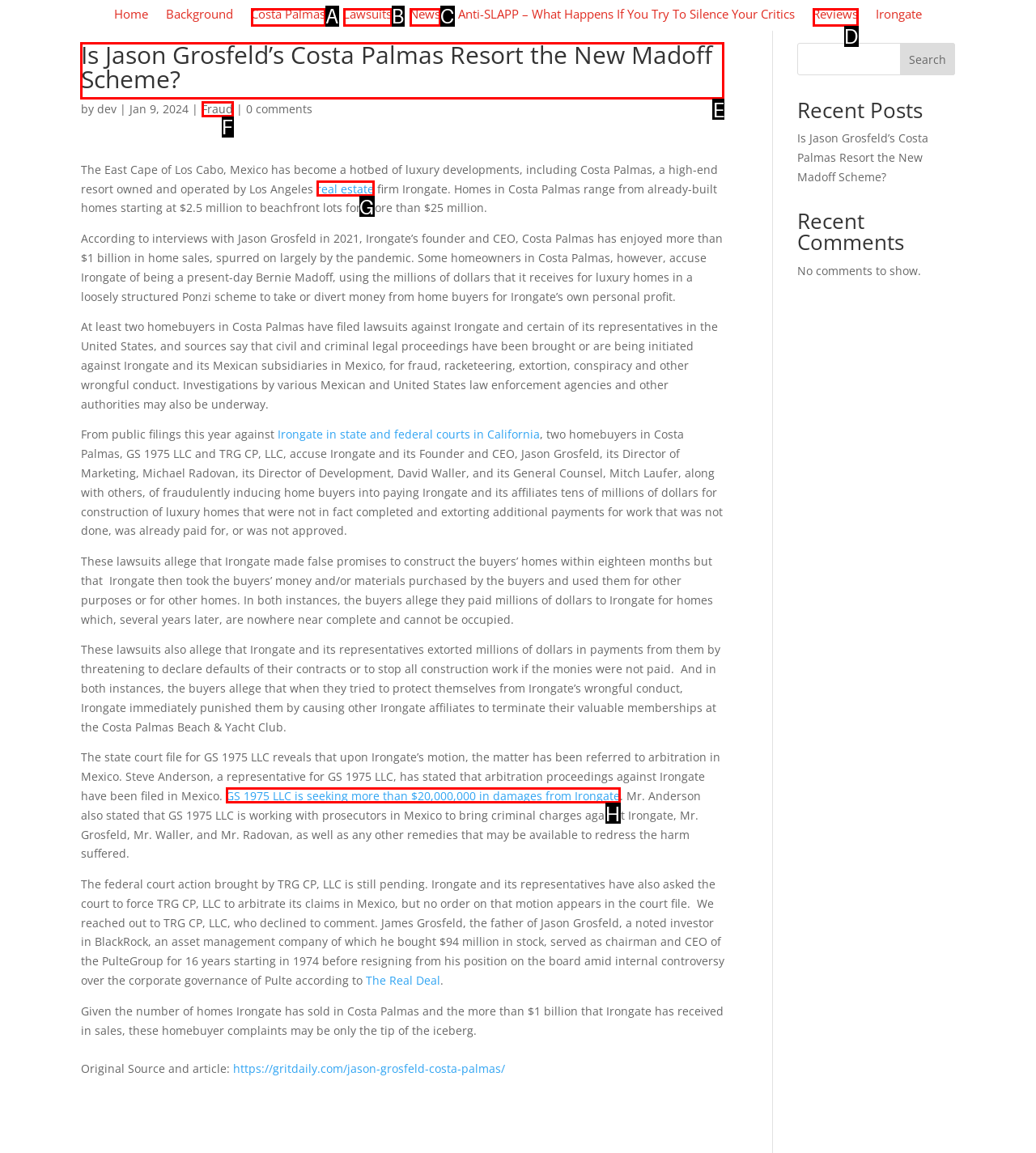Please identify the correct UI element to click for the task: read about unlocking the charismatic wardrobes of fashion celebrities on instagram Respond with the letter of the appropriate option.

None